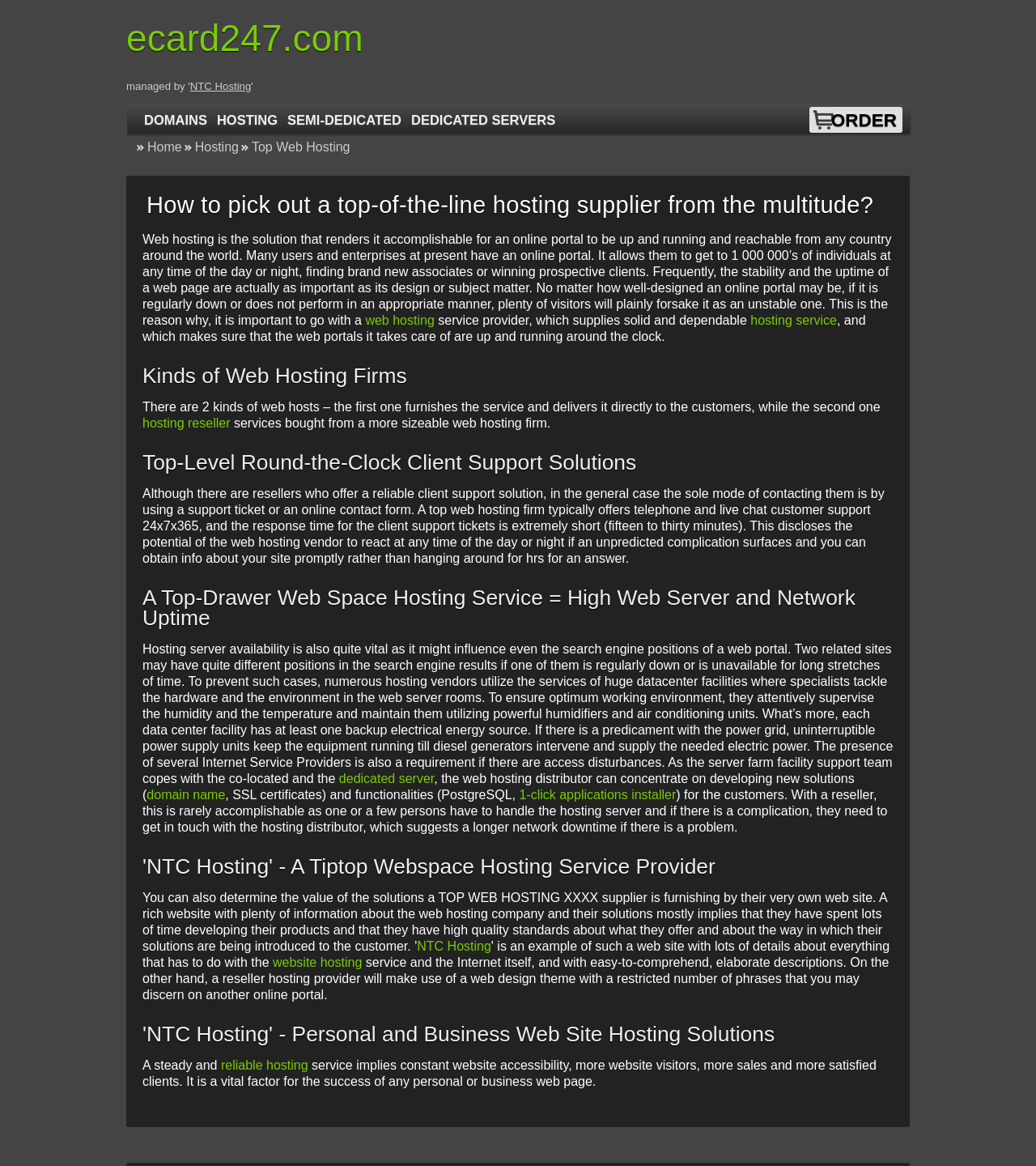What are the two kinds of web hosts?
Answer the question with a detailed explanation, including all necessary information.

The webpage explains that there are two kinds of web hosts – the first one furnishes the service and delivers it directly to the customers, while the second one, also known as a hosting reseller, buys services from a more sizeable web hosting firm and resells them to customers.